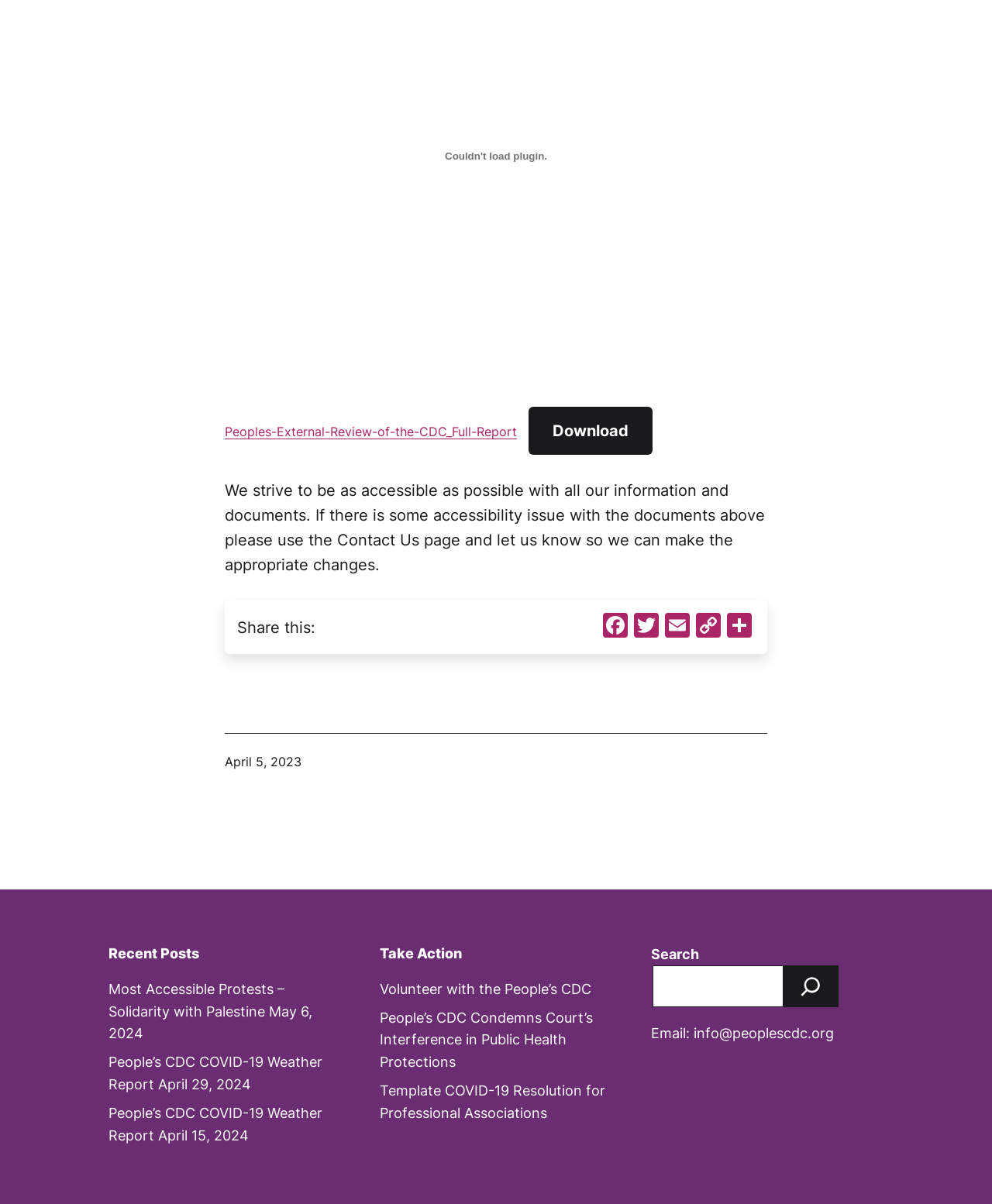How many navigation sections are there?
Ensure your answer is thorough and detailed.

I found the navigation sections by looking at the overall structure of the webpage. There are 3 main navigation sections: 'Recent Posts', 'Take Action', and a search section.